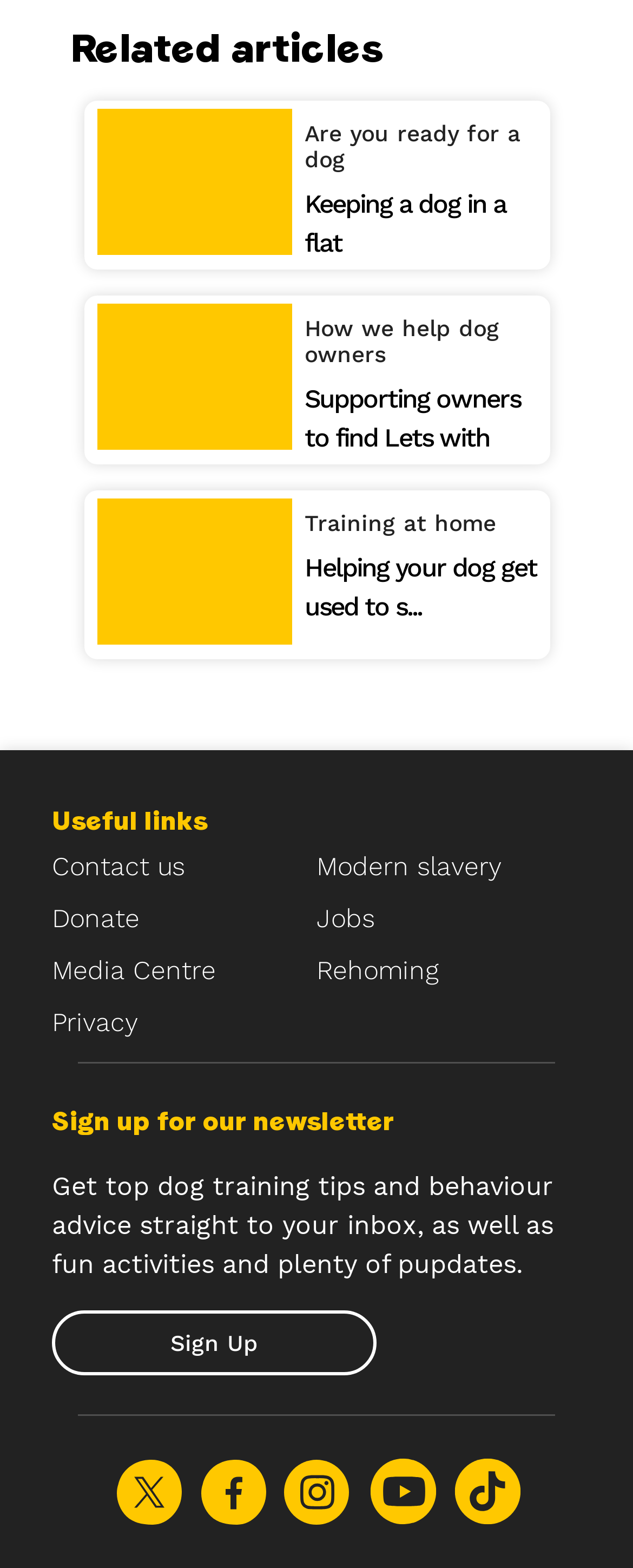Determine the coordinates of the bounding box for the clickable area needed to execute this instruction: "Learn how to help your dog get used to spending time alone".

[0.142, 0.317, 0.858, 0.417]